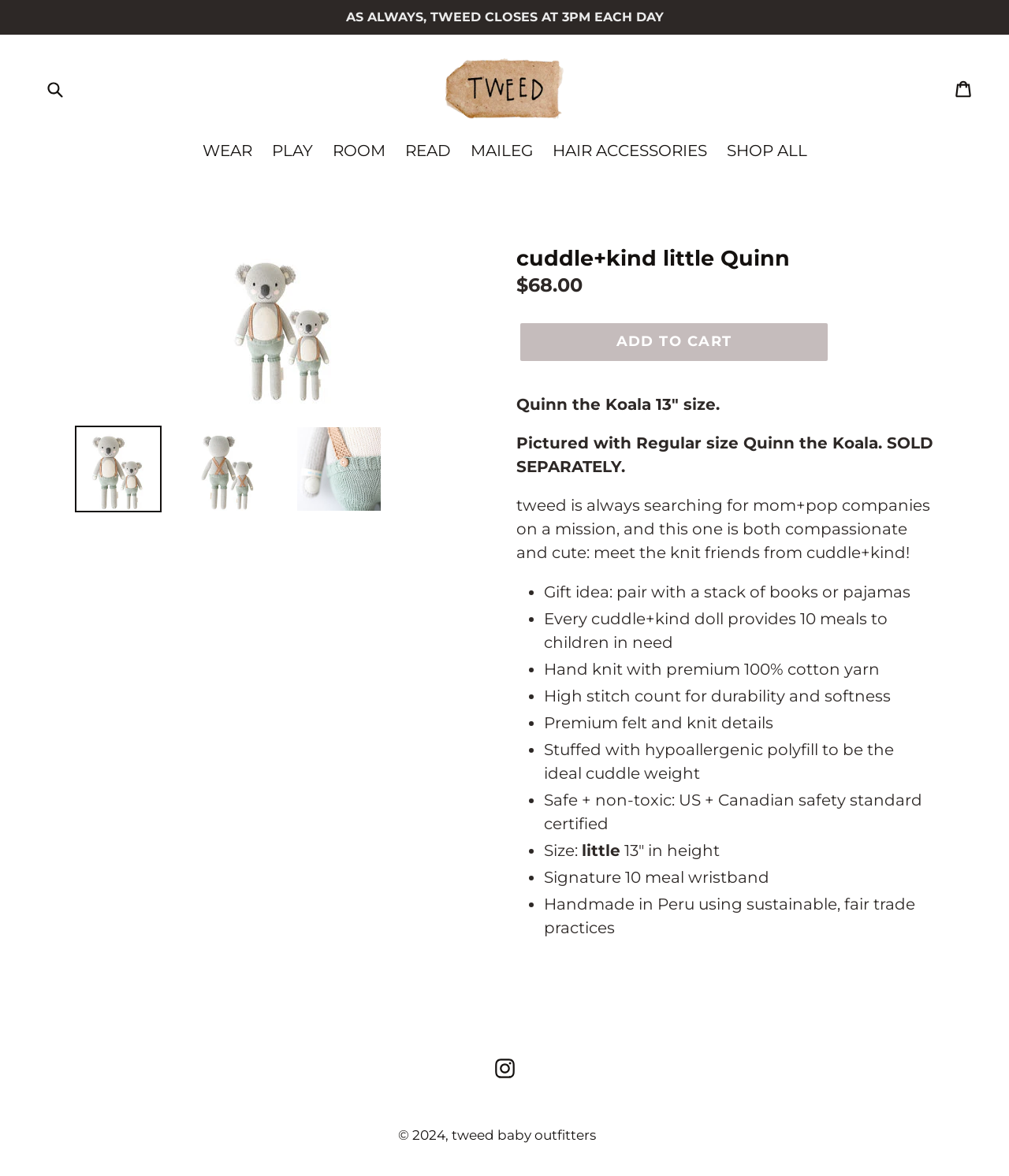Please find the bounding box for the UI element described by: "SHOP ALL".

[0.712, 0.118, 0.807, 0.14]